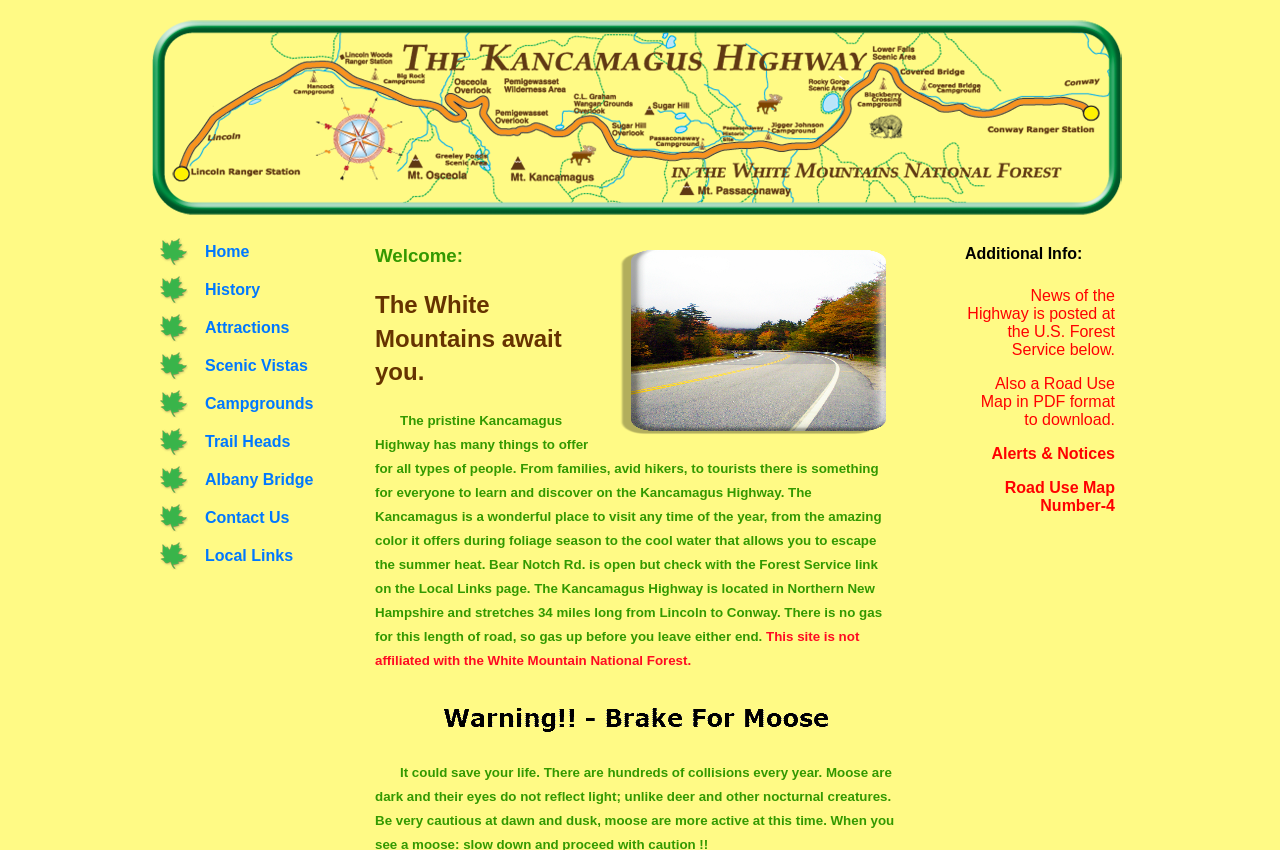Please indicate the bounding box coordinates of the element's region to be clicked to achieve the instruction: "View the Kancamagus Highway Logo". Provide the coordinates as four float numbers between 0 and 1, i.e., [left, top, right, bottom].

[0.117, 0.0, 0.879, 0.274]